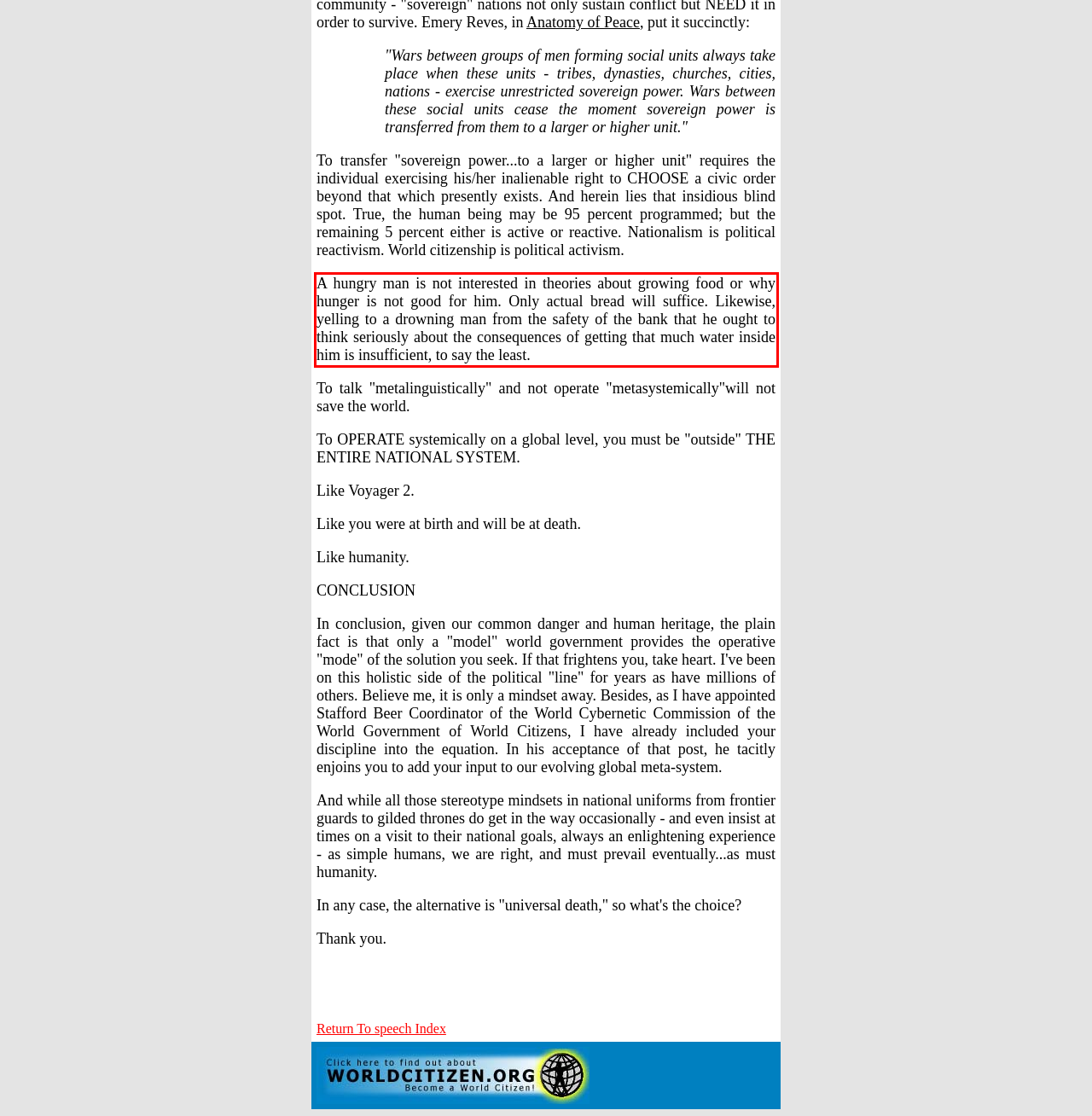Given a webpage screenshot with a red bounding box, perform OCR to read and deliver the text enclosed by the red bounding box.

A hungry man is not interested in theories about growing food or why hunger is not good for him. Only actual bread will suffice. Likewise, yelling to a drowning man from the safety of the bank that he ought to think seriously about the consequences of getting that much water inside him is insufficient, to say the least.